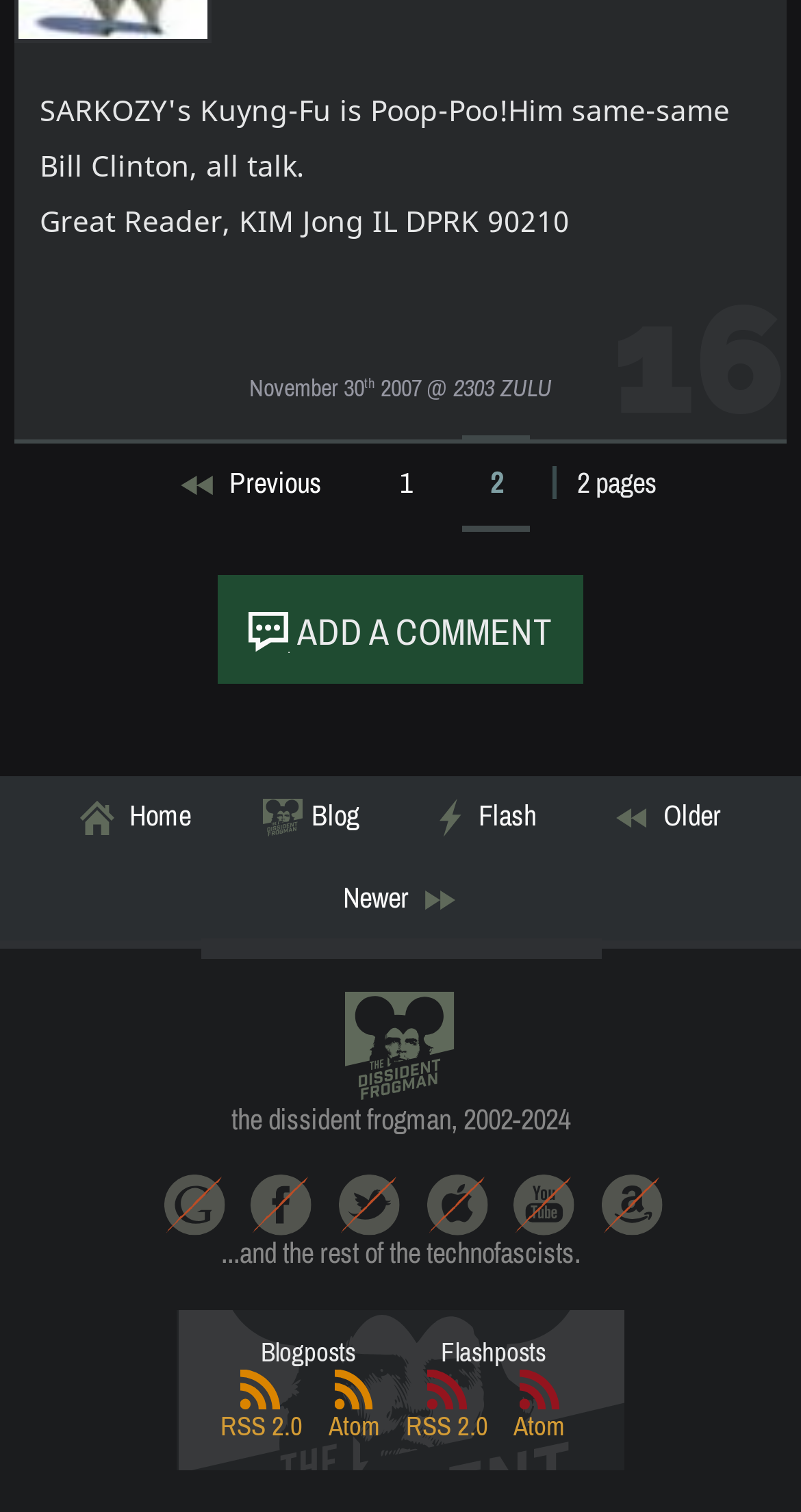Please give a short response to the question using one word or a phrase:
What are the two formats available for RSS feeds?

RSS 2.0 and Atom